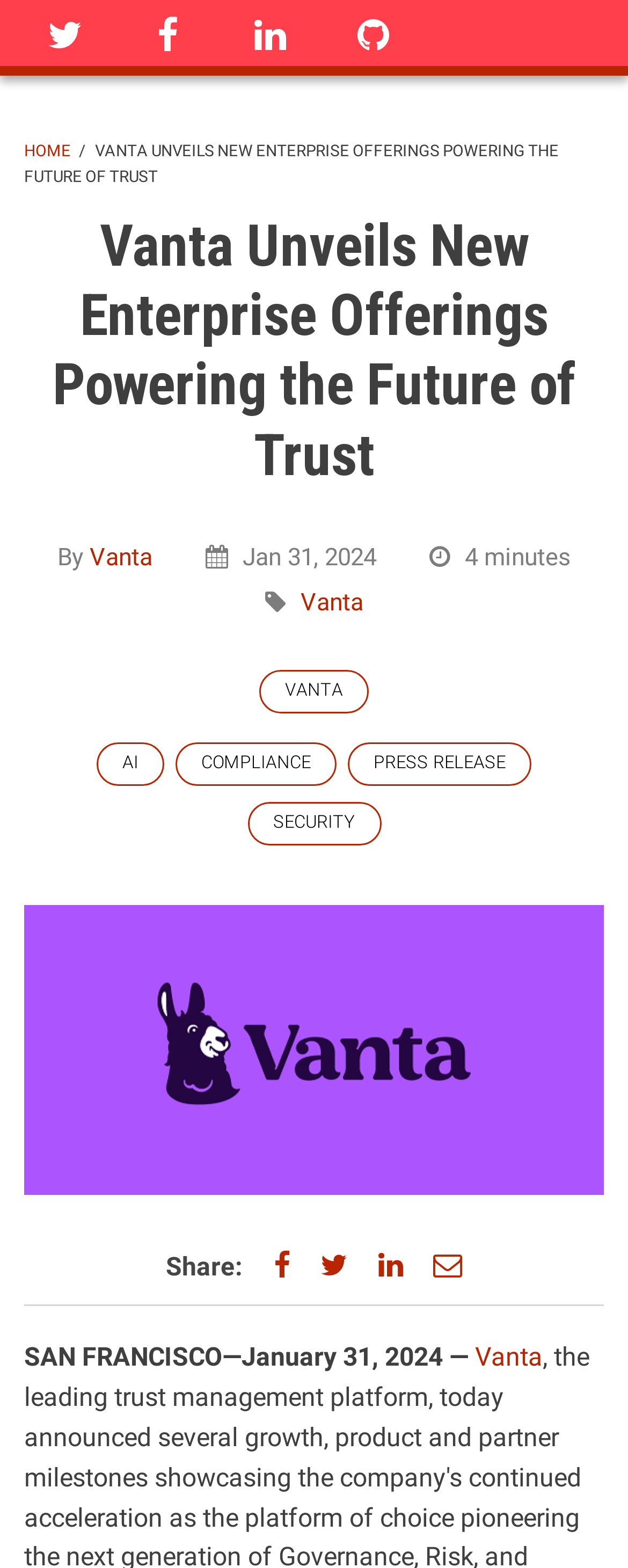What is the location mentioned in the article?
Give a single word or phrase answer based on the content of the image.

SAN FRANCISCO